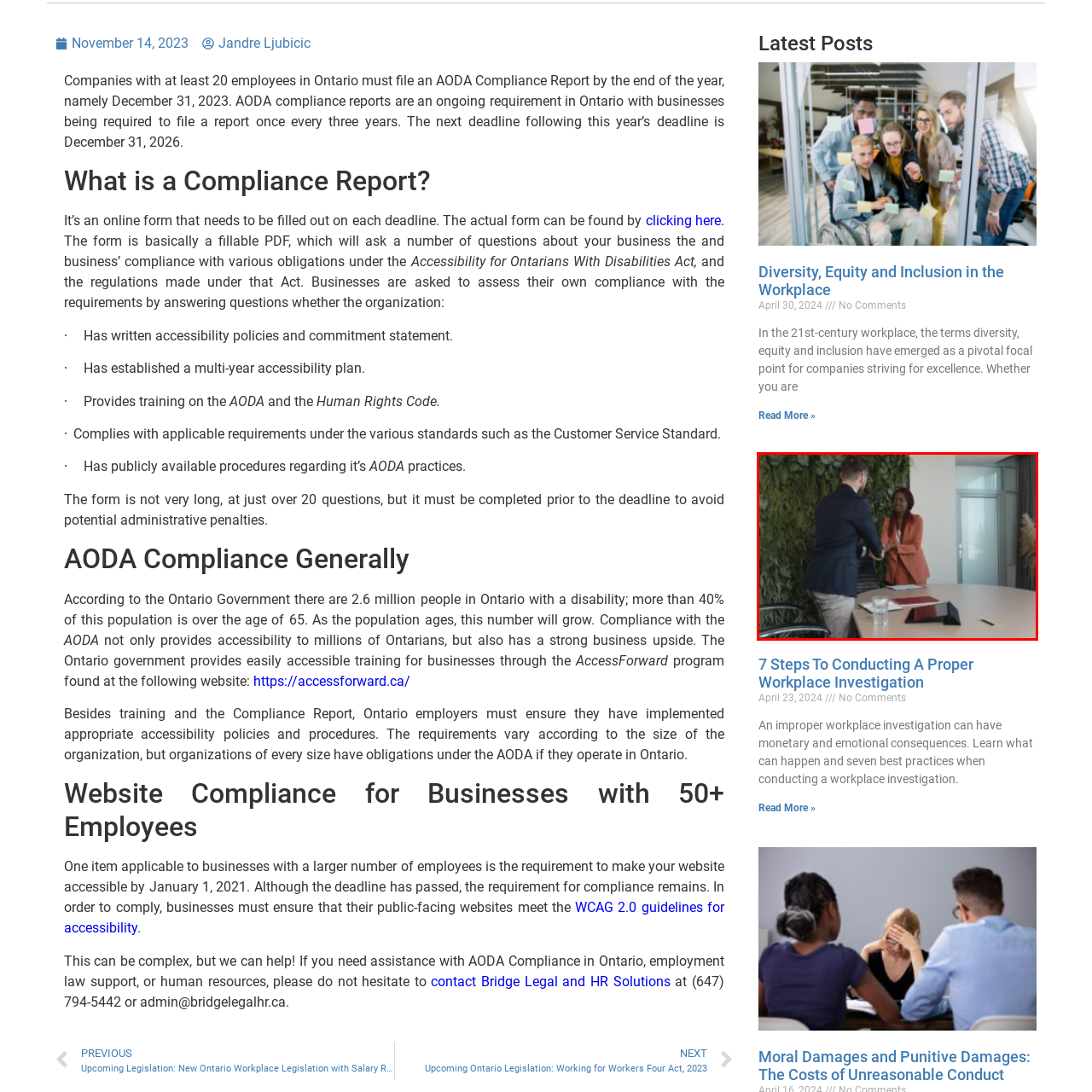Generate a detailed caption for the picture within the red-bordered area.

In a modern office setting, a professional handshake takes place between a man in a tailored navy blue blazer and a woman dressed in an elegant rust-colored suit. They are positioned at a sleek, light-colored conference table surrounded by chairs, with a backdrop featuring a vibrant vertical garden that adds a touch of nature to the workspace. The table is adorned with a glass of water and a few documents, emphasizing the importance of their meeting. The atmosphere reflects a blend of professionalism and approachability, highlighting the significance of collaboration and communication in a business environment.